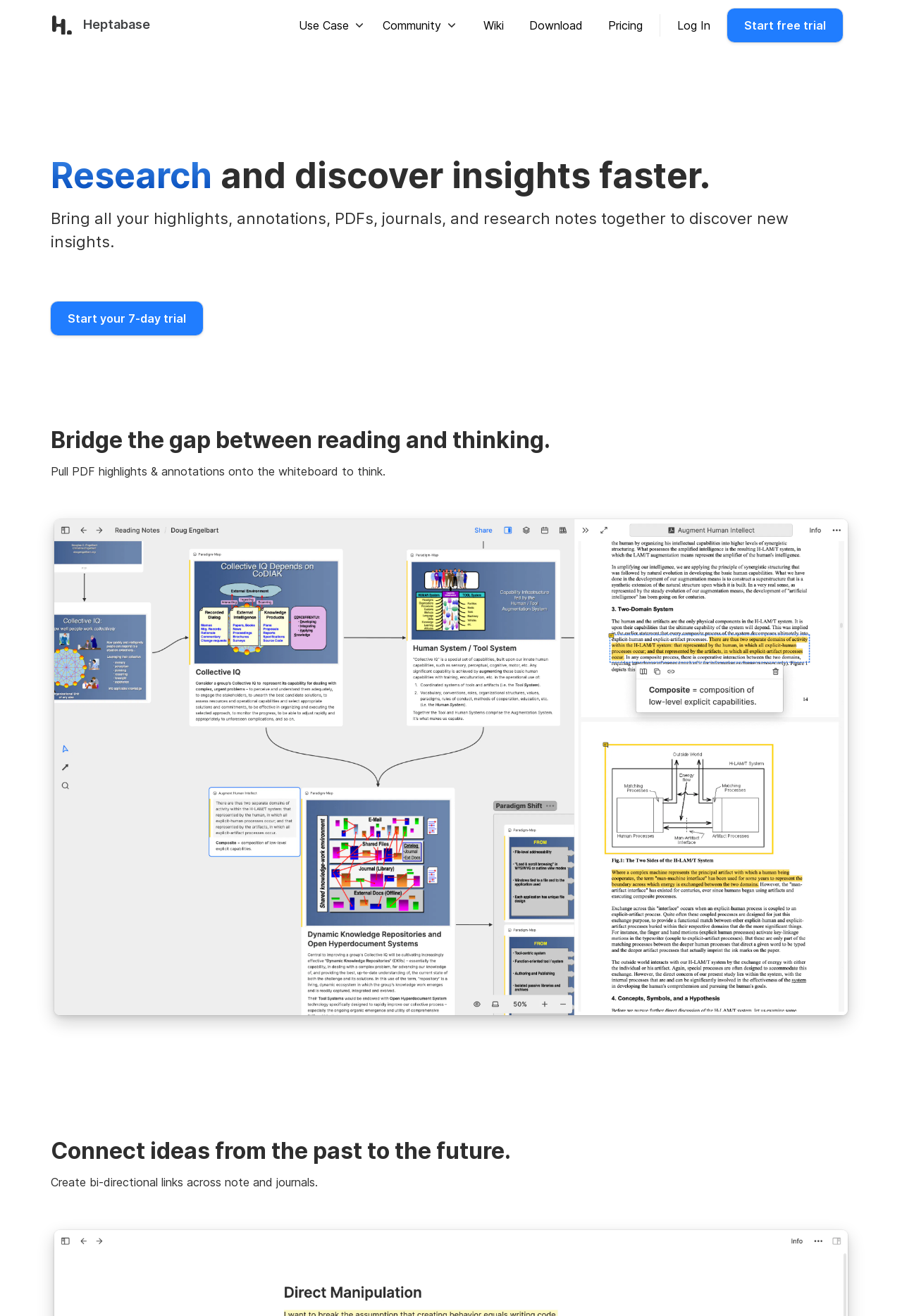What is the call-to-action on the webpage?
Please give a well-detailed answer to the question.

The webpage has a prominent call-to-action button that encourages users to start a free trial, indicating that the tool offers a trial period for users to try out its features.